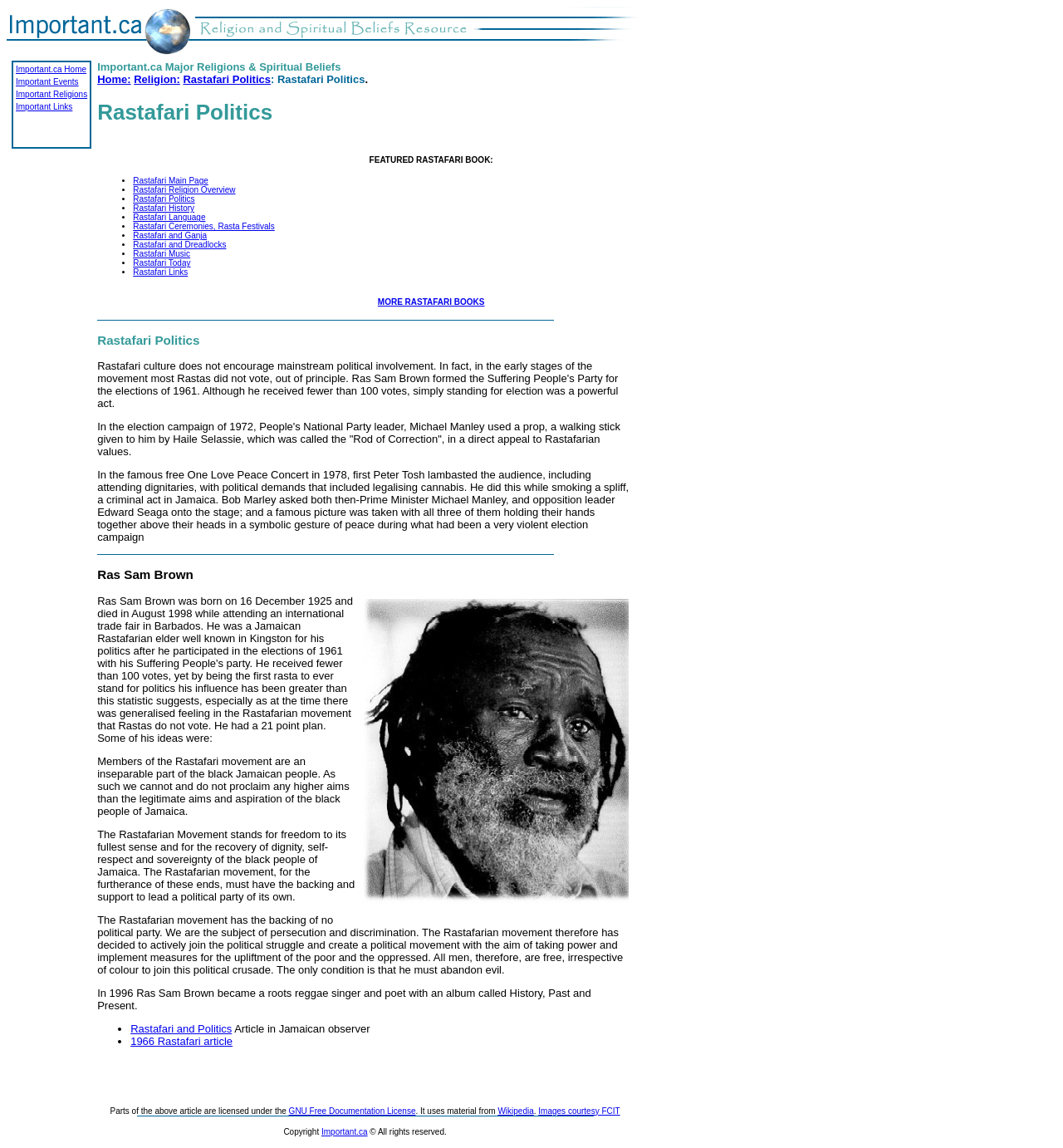Given the description Home:, predict the bounding box coordinates of the UI element. Ensure the coordinates are in the format (top-left x, top-left y, bottom-right x, bottom-right y) and all values are between 0 and 1.

[0.092, 0.064, 0.123, 0.075]